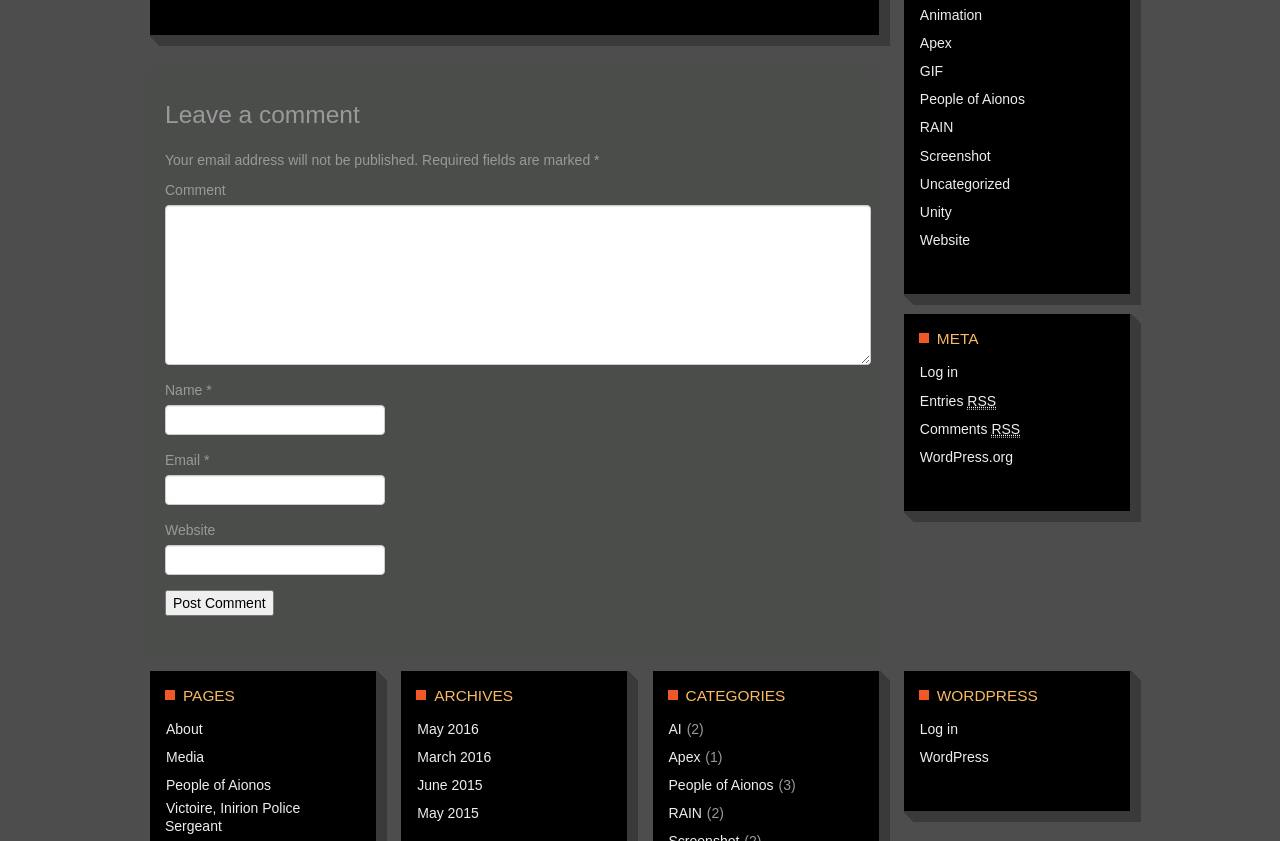Provide a brief response to the question below using one word or phrase:
What is the category with three entries?

People of Aionos